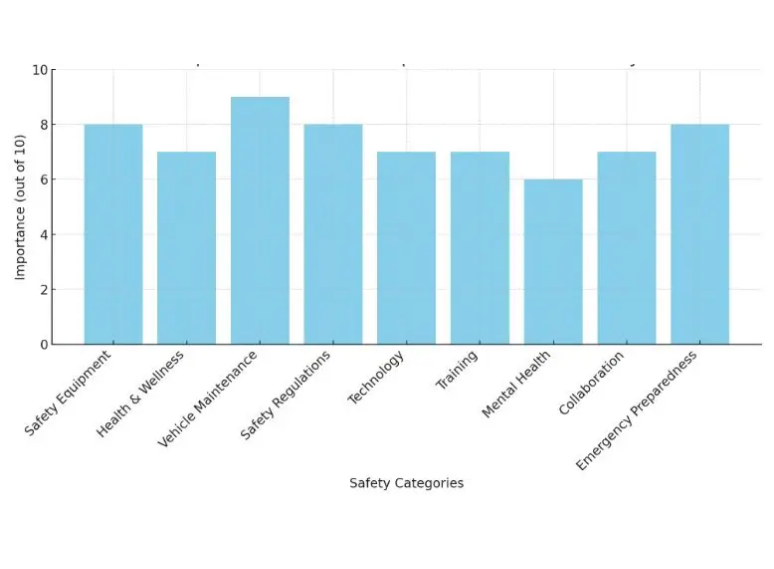What are the top two safety categories?
Please answer the question as detailed as possible.

According to the caption, the graph shows that 'Safety Regulations' and 'Vehicle Maintenance' receive the highest scores, indicating their critical roles in ensuring overall safety within the trucking industry.